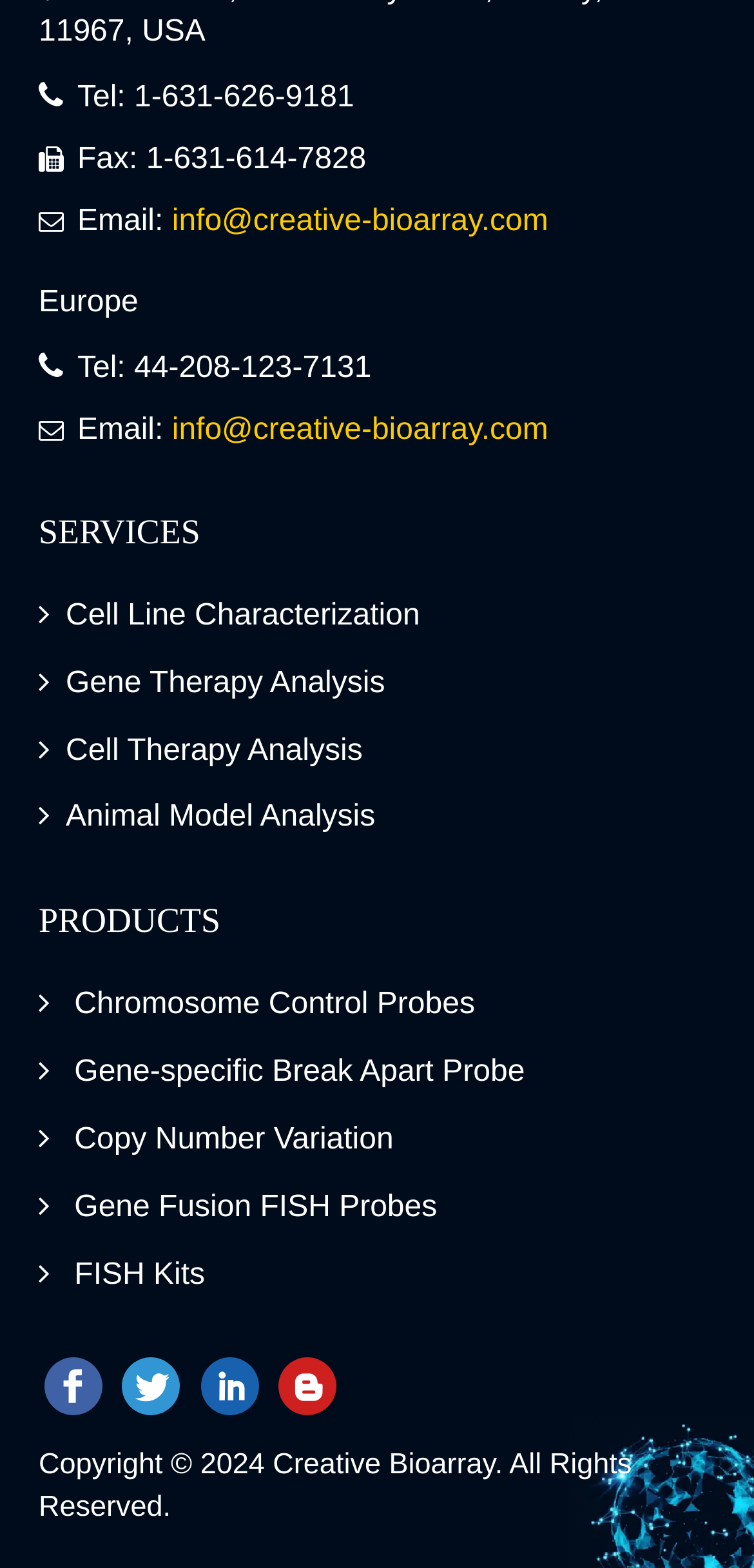Using the provided description alt="facebook", find the bounding box coordinates for the UI element. Provide the coordinates in (top-left x, top-left y, bottom-right x, bottom-right y) format, ensuring all values are between 0 and 1.

[0.059, 0.865, 0.136, 0.902]